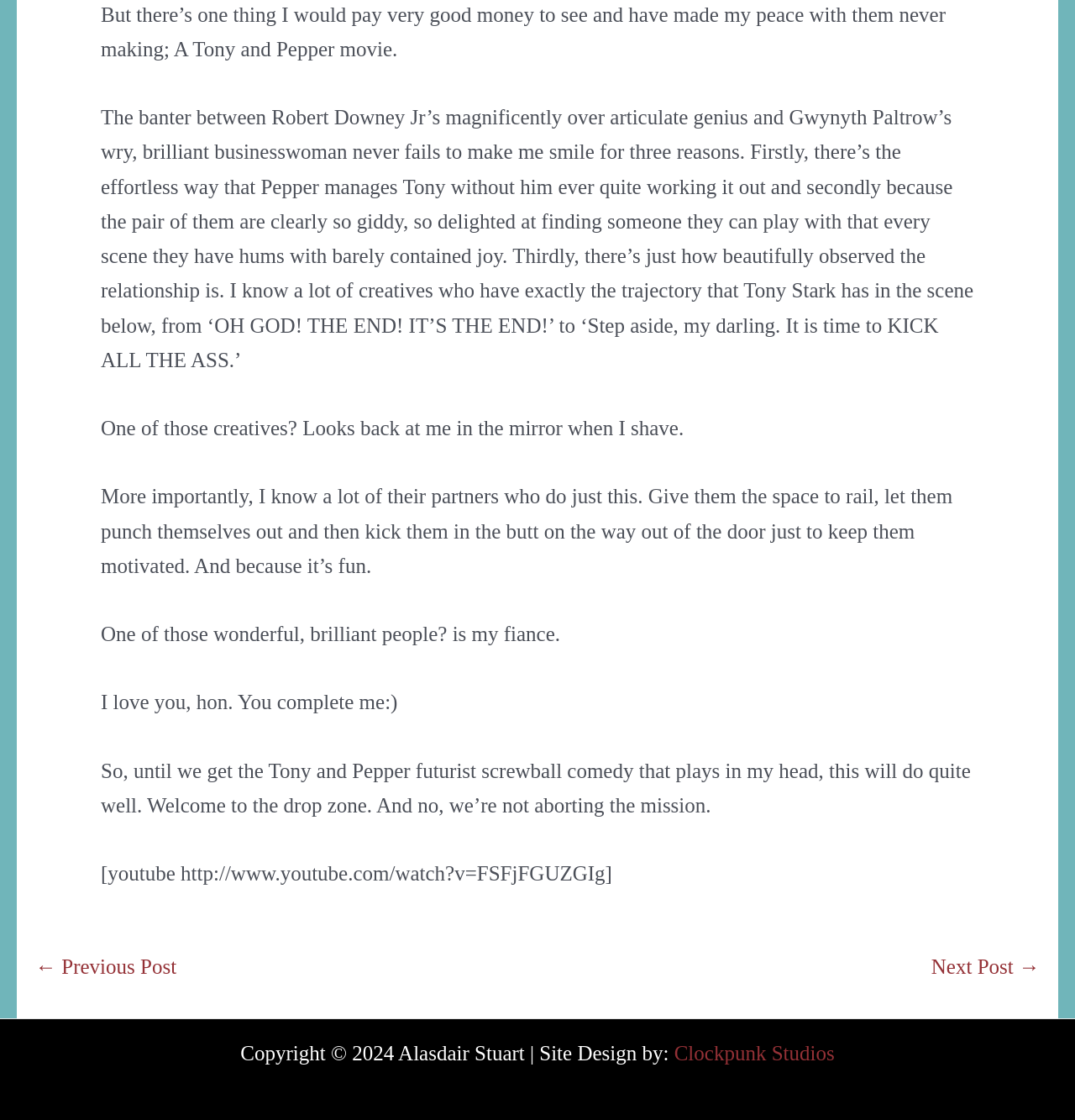Utilize the details in the image to thoroughly answer the following question: What is the purpose of the 'Post navigation' section?

The 'Post navigation' section, located at the bottom of the article, contains links to the previous and next post, allowing readers to easily navigate to other articles on the website.